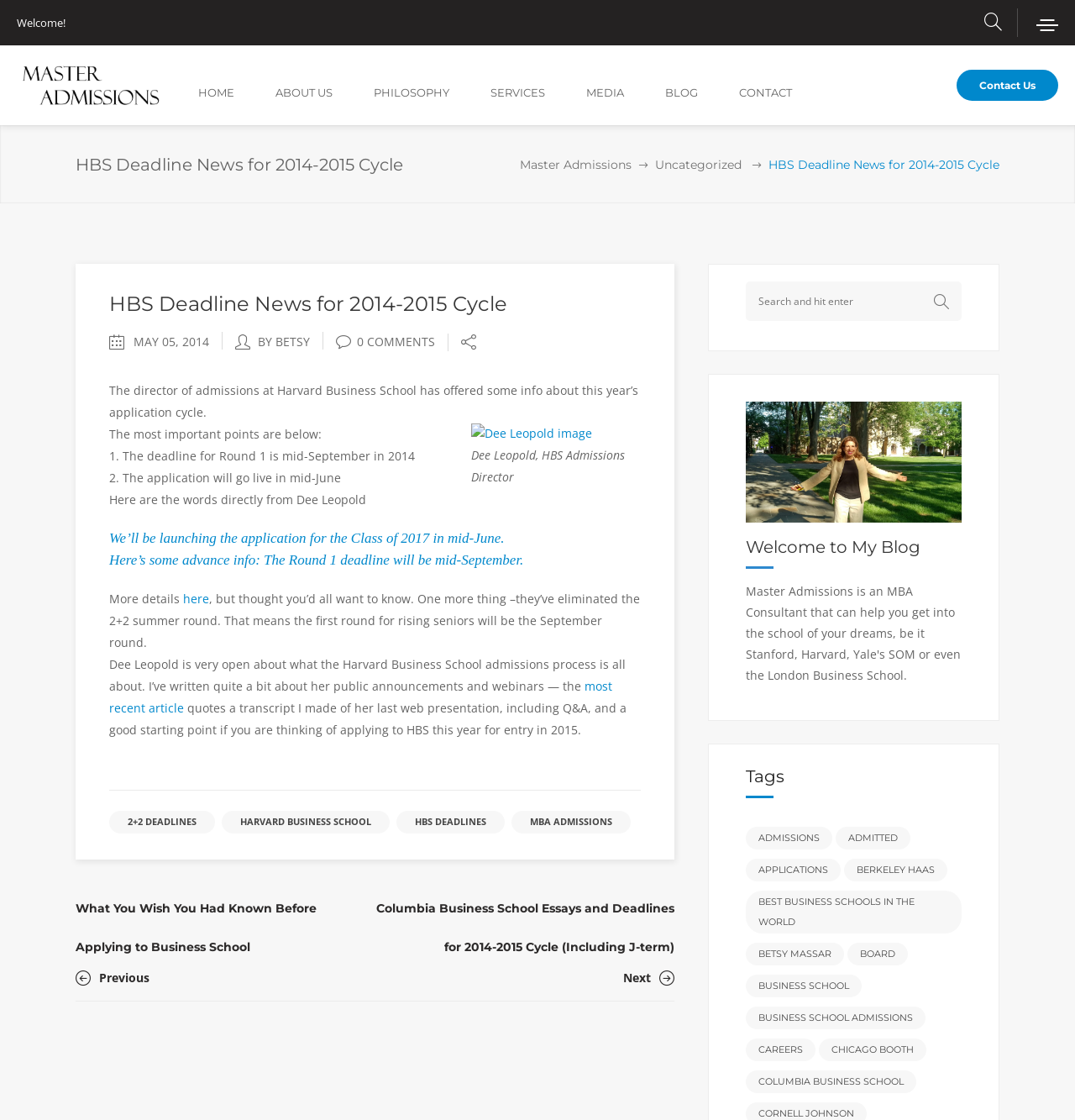What is the title of the previous article?
Using the image as a reference, deliver a detailed and thorough answer to the question.

The title of the previous article can be found at the bottom of the webpage, where it says 'What You Wish You Had Known Before Applying to Business School'.